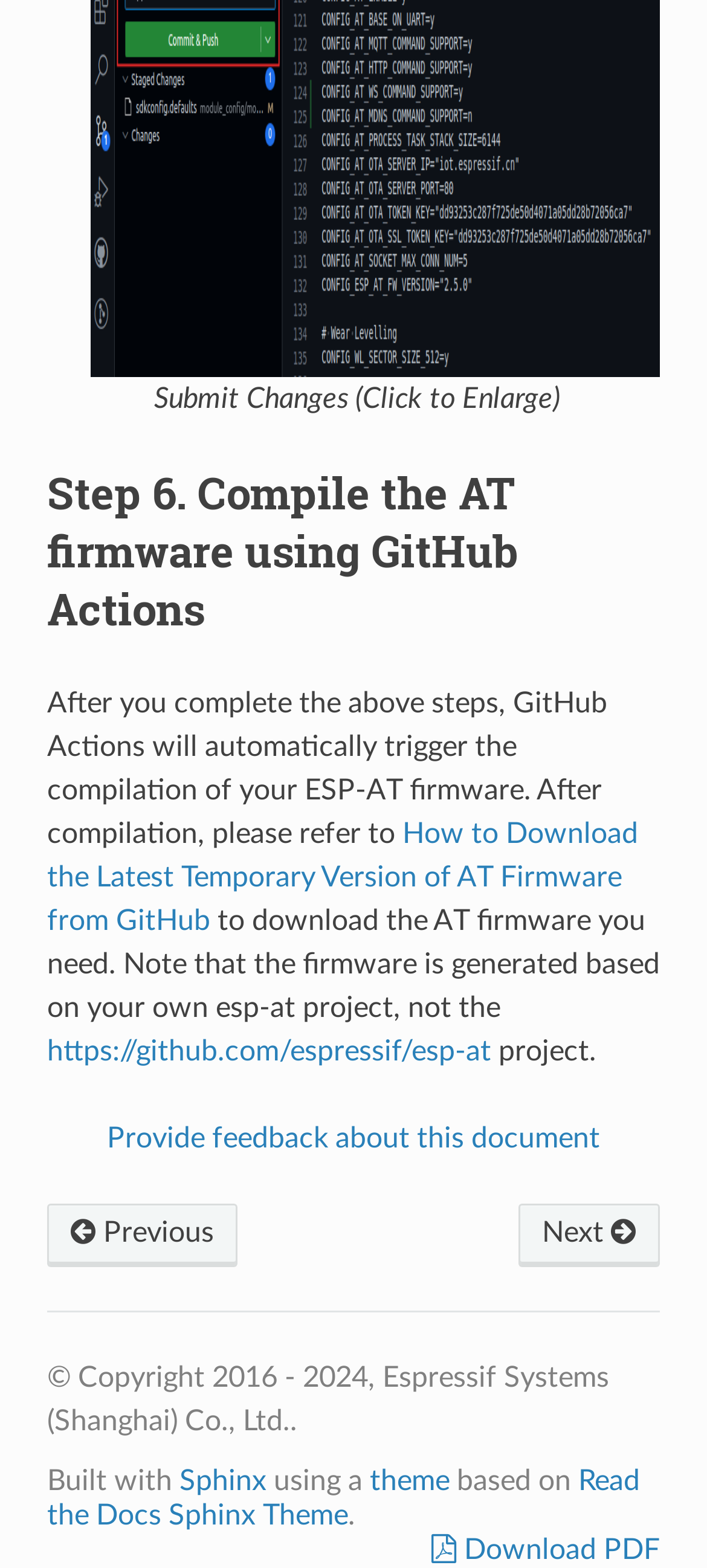Please identify the bounding box coordinates of the area that needs to be clicked to follow this instruction: "Click Submit Changes".

[0.128, 0.054, 0.934, 0.073]